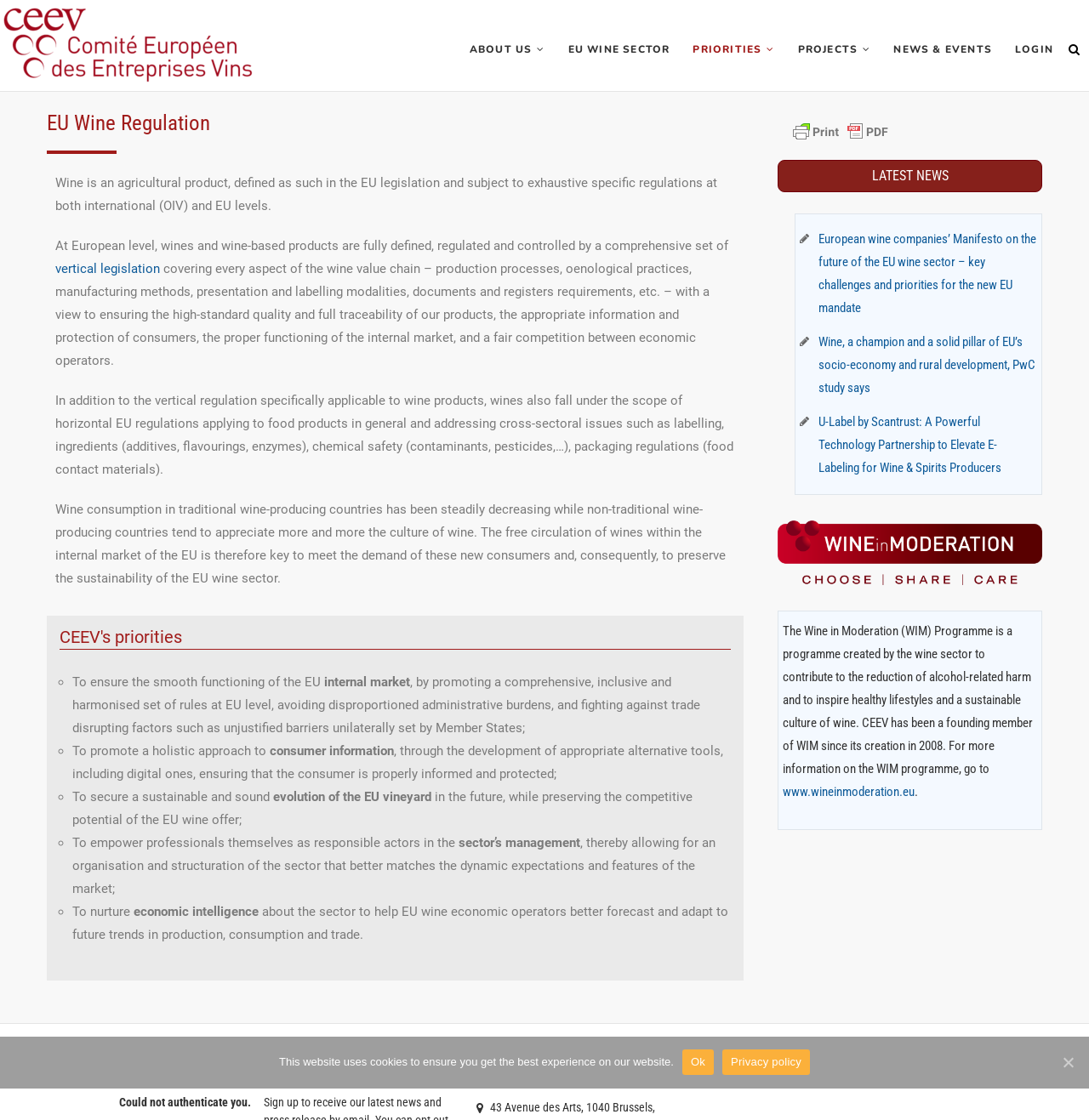Find the bounding box coordinates of the clickable region needed to perform the following instruction: "Go to the EU WINE SECTOR page". The coordinates should be provided as four float numbers between 0 and 1, i.e., [left, top, right, bottom].

[0.512, 0.03, 0.625, 0.058]